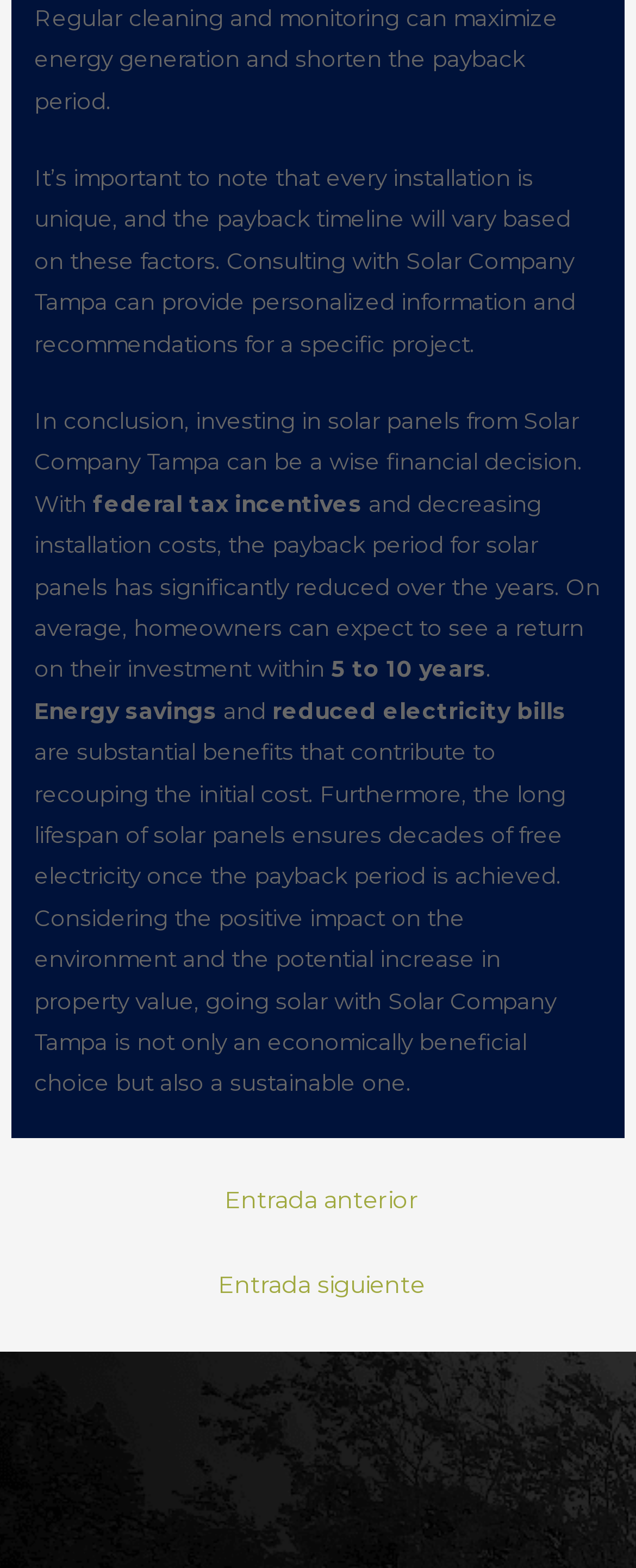How long does it take to see a return on investment in solar panels?
Respond to the question with a single word or phrase according to the image.

5 to 10 years